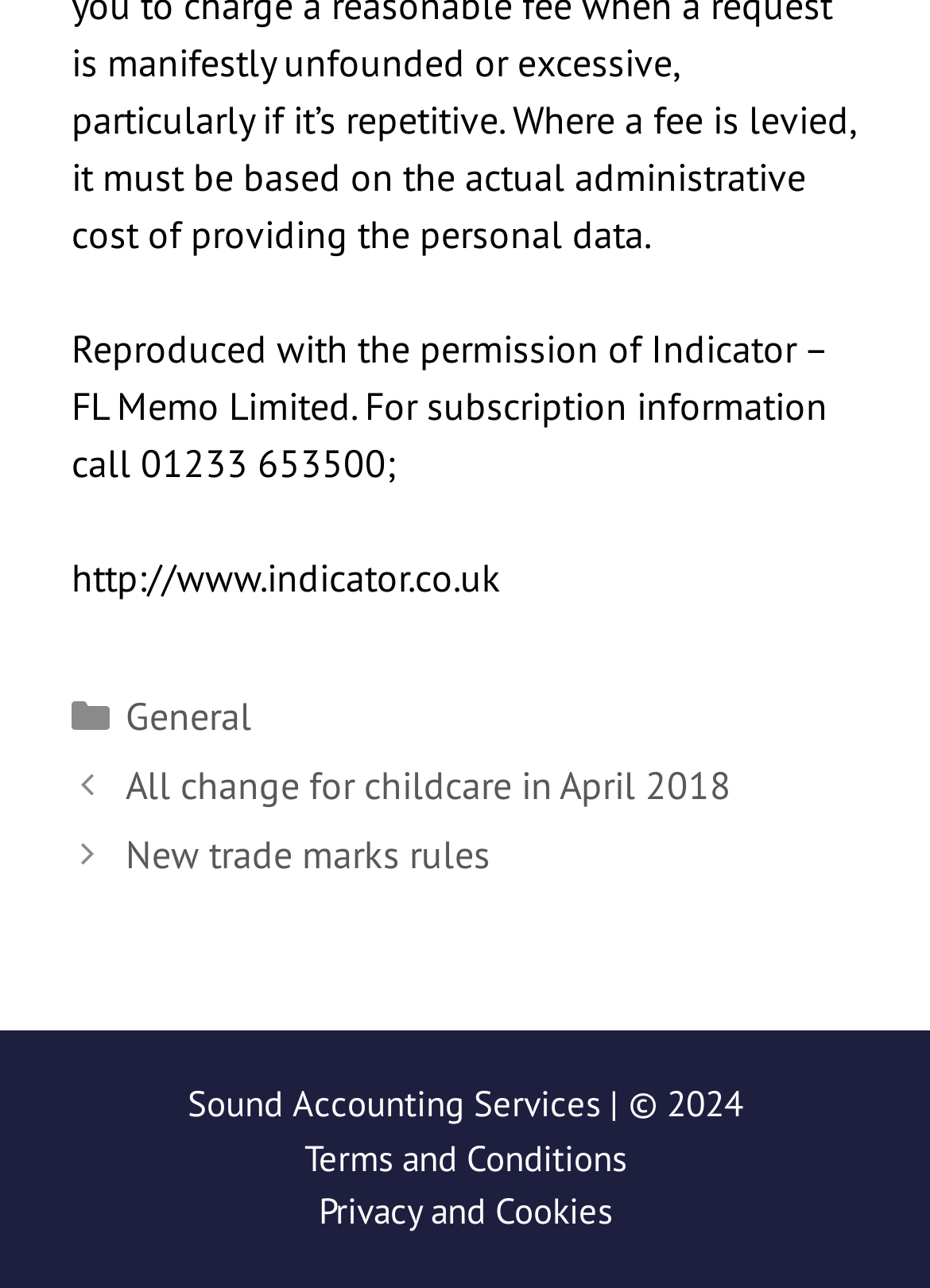What is the URL of the Indicator website?
Could you give a comprehensive explanation in response to this question?

I found the URL of the Indicator website by looking at the static text element at the top of the webpage, which says 'http://www.indicator.co.uk'.